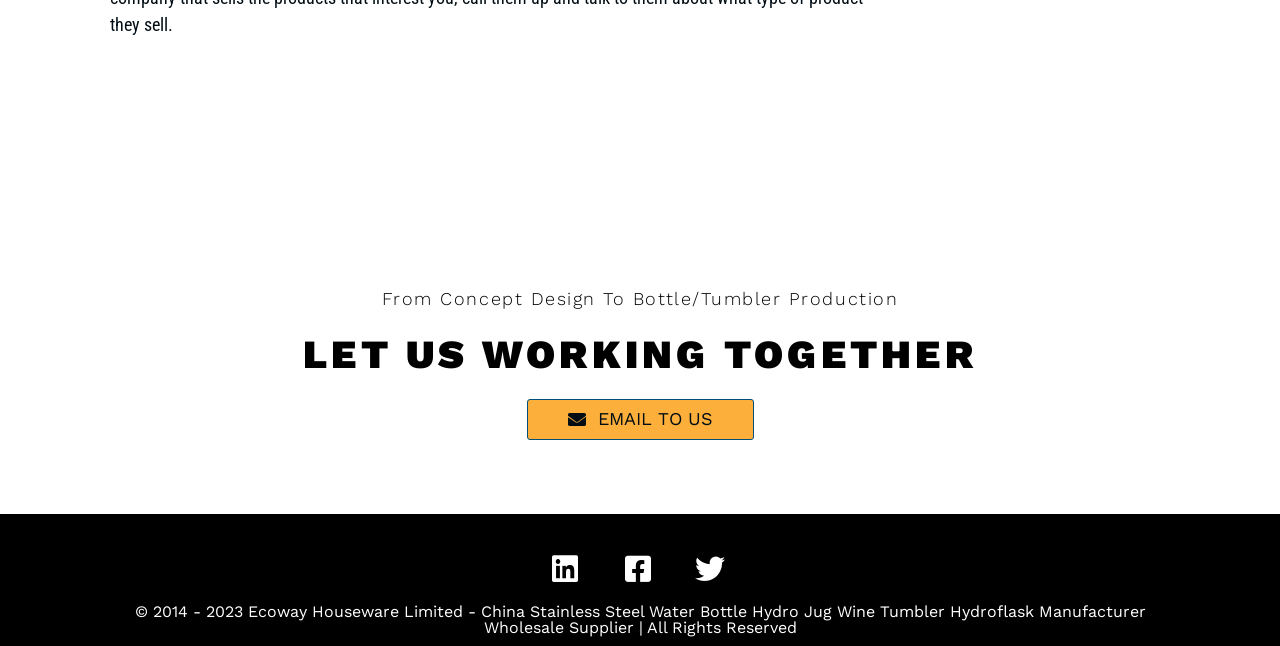Provide a one-word or brief phrase answer to the question:
How to contact the company?

Email to us